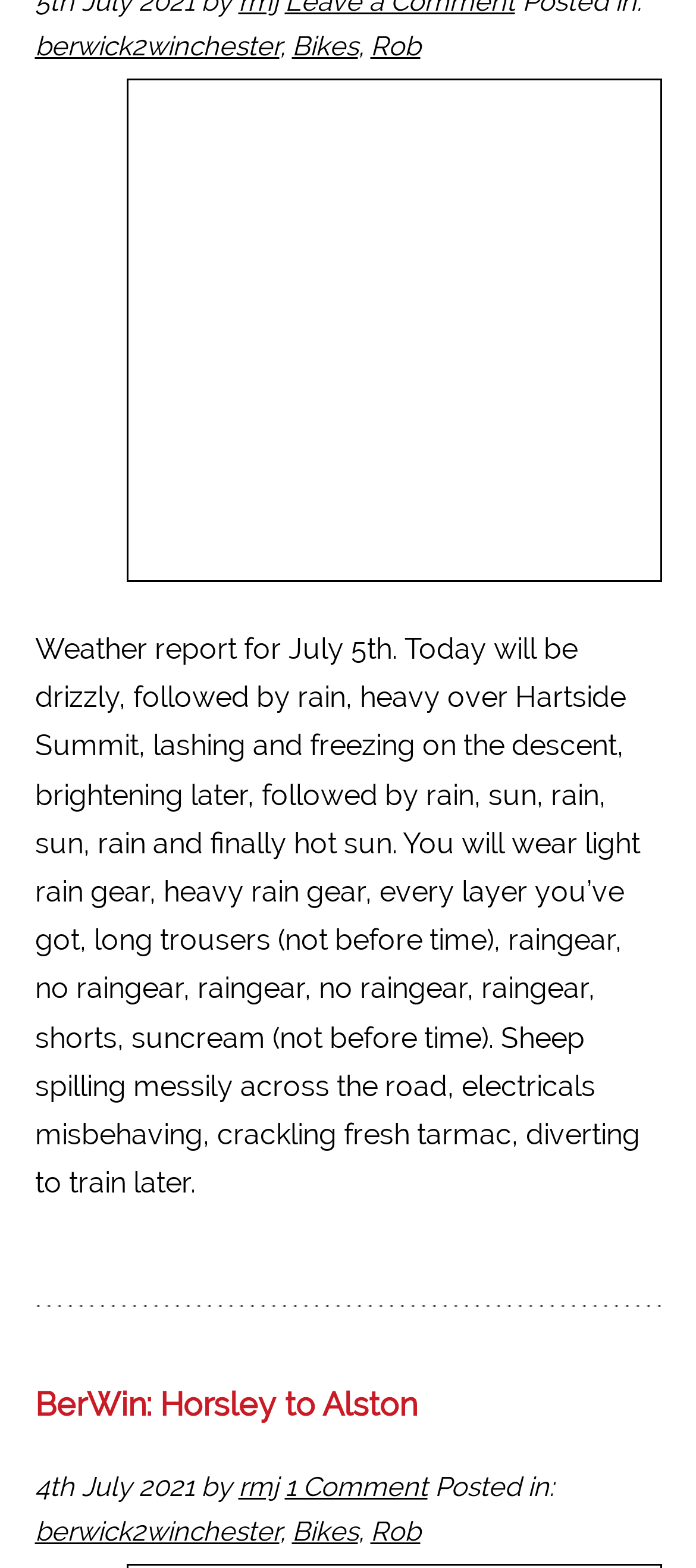Please specify the bounding box coordinates of the element that should be clicked to execute the given instruction: 'Contact the Village Hall'. Ensure the coordinates are four float numbers between 0 and 1, expressed as [left, top, right, bottom].

None